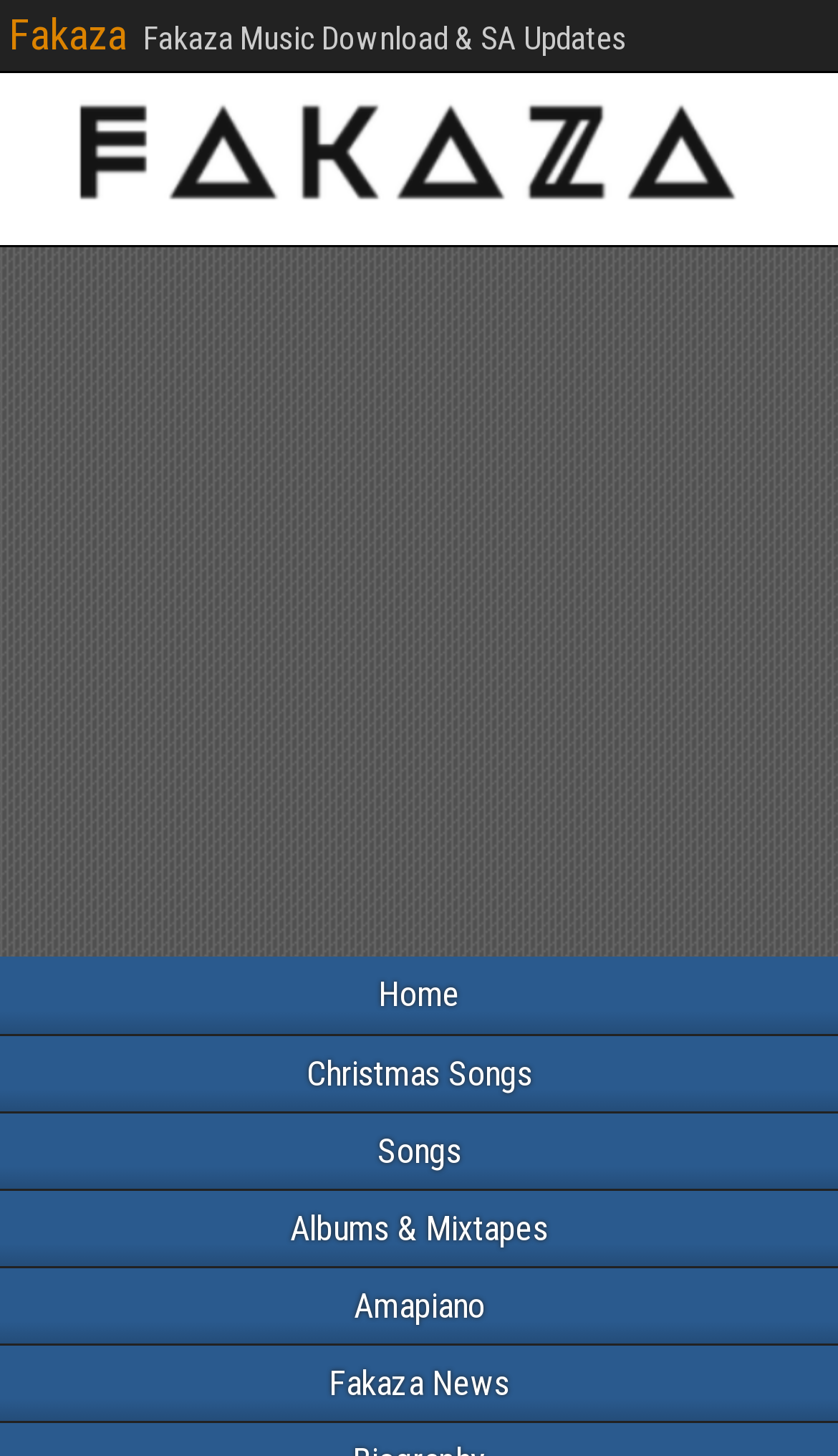Extract the bounding box coordinates of the UI element described by: "Christmas Songs". The coordinates should include four float numbers ranging from 0 to 1, e.g., [left, top, right, bottom].

[0.0, 0.711, 1.0, 0.763]